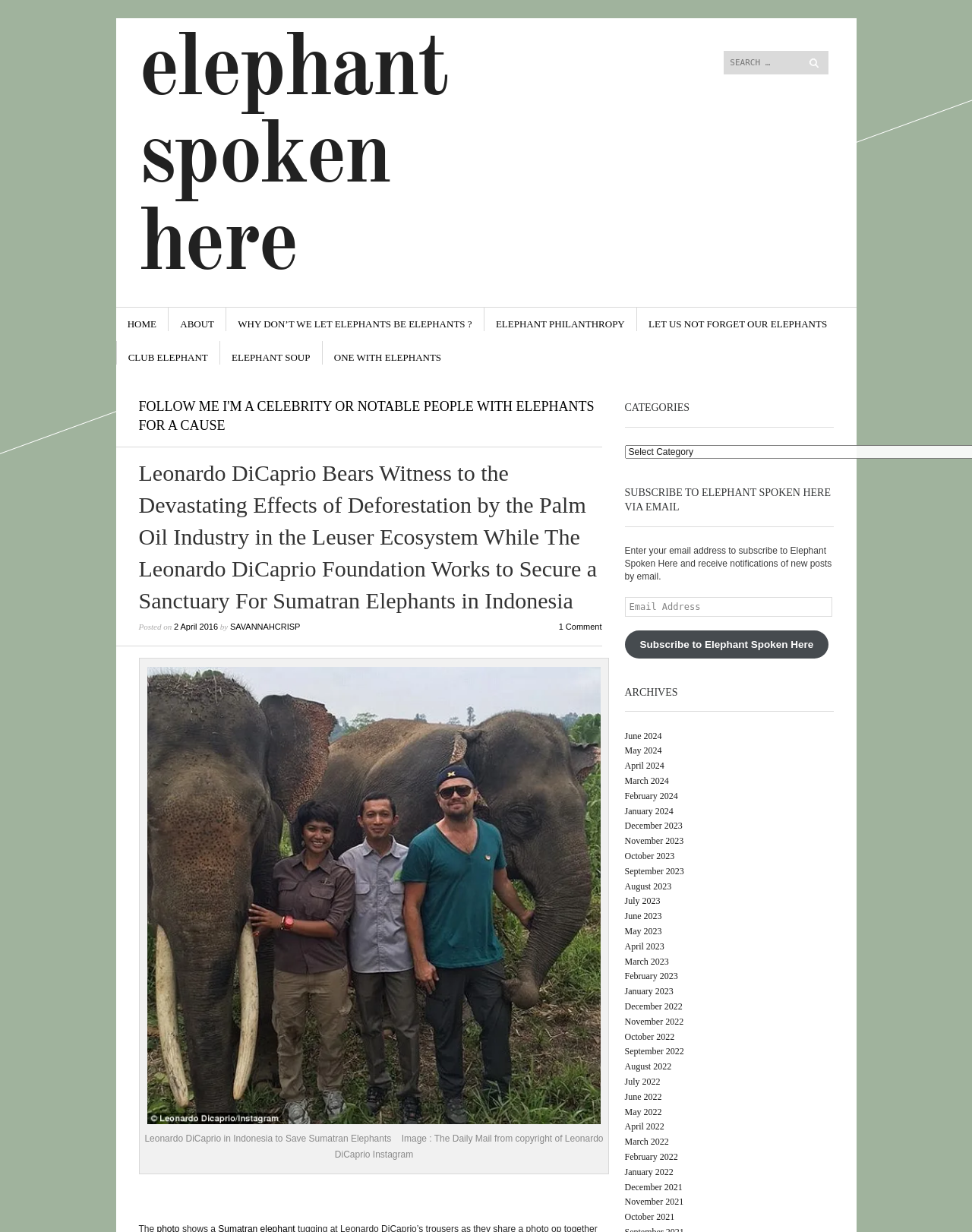Mark the bounding box of the element that matches the following description: "Can Dogs Eat Bananas".

None